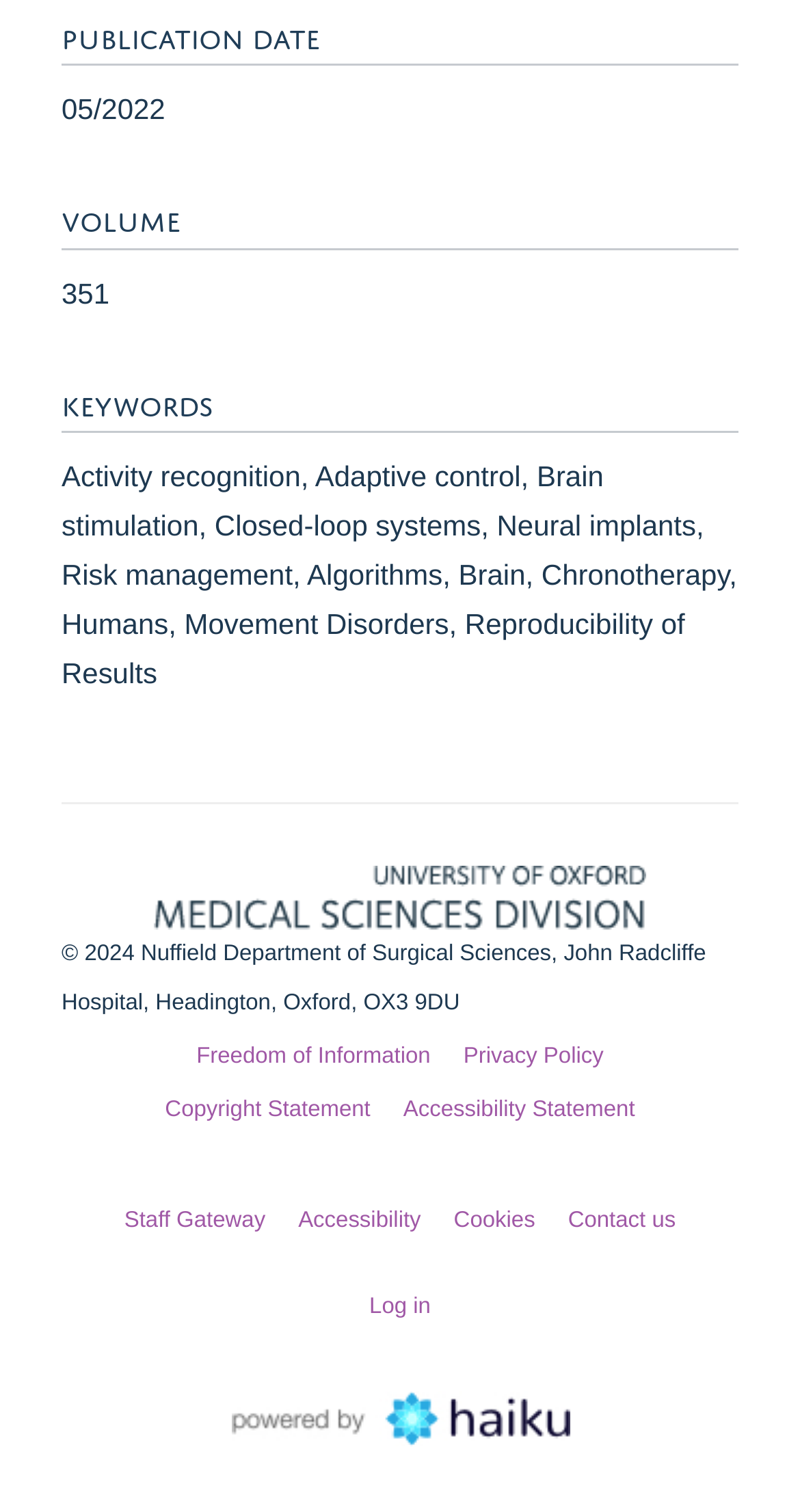How many keywords are listed on the page?
Give a one-word or short-phrase answer derived from the screenshot.

13